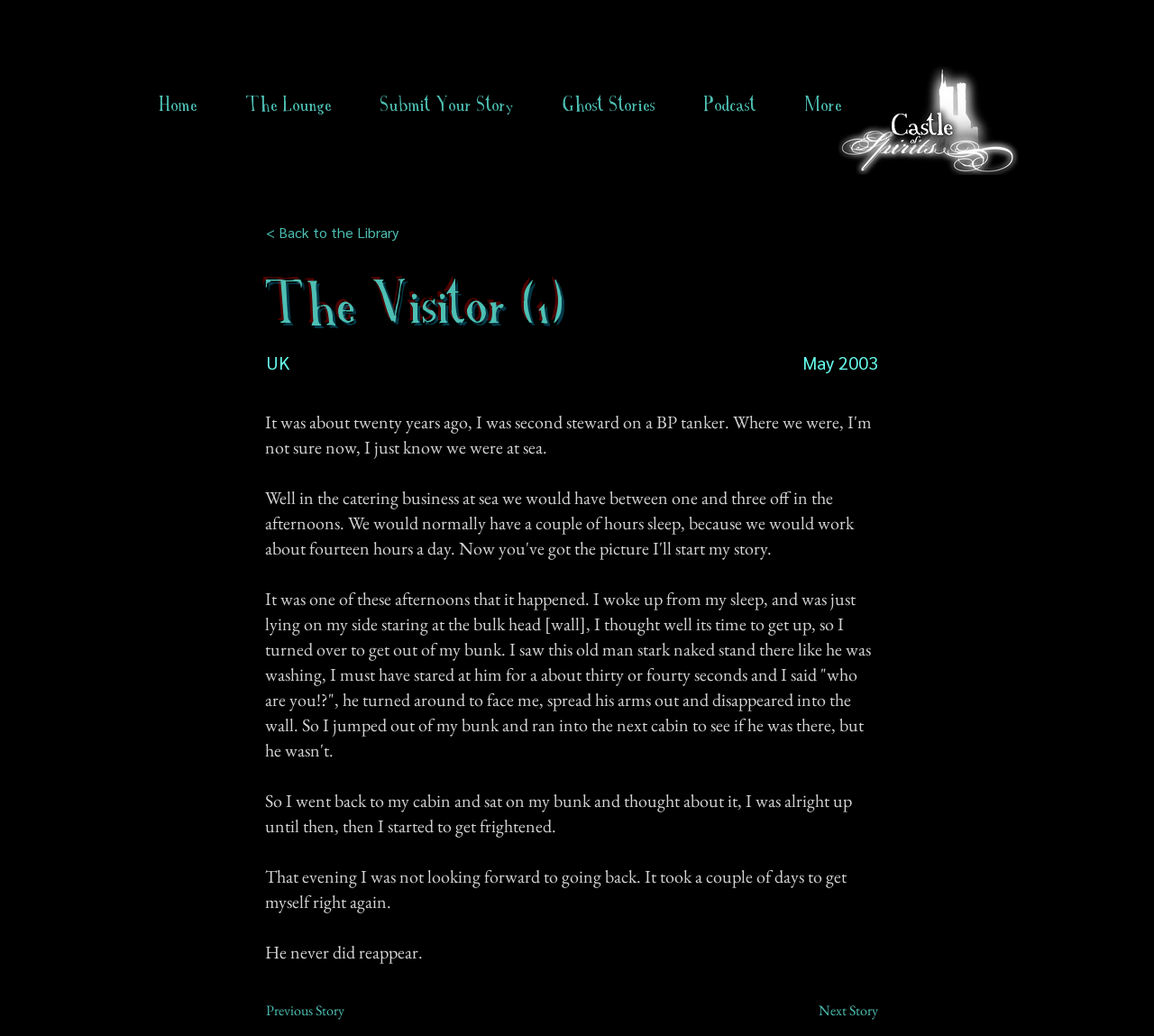Where did the story take place?
Look at the image and construct a detailed response to the question.

The heading 'UK' is present below the title of the story, indicating the location where the story took place.